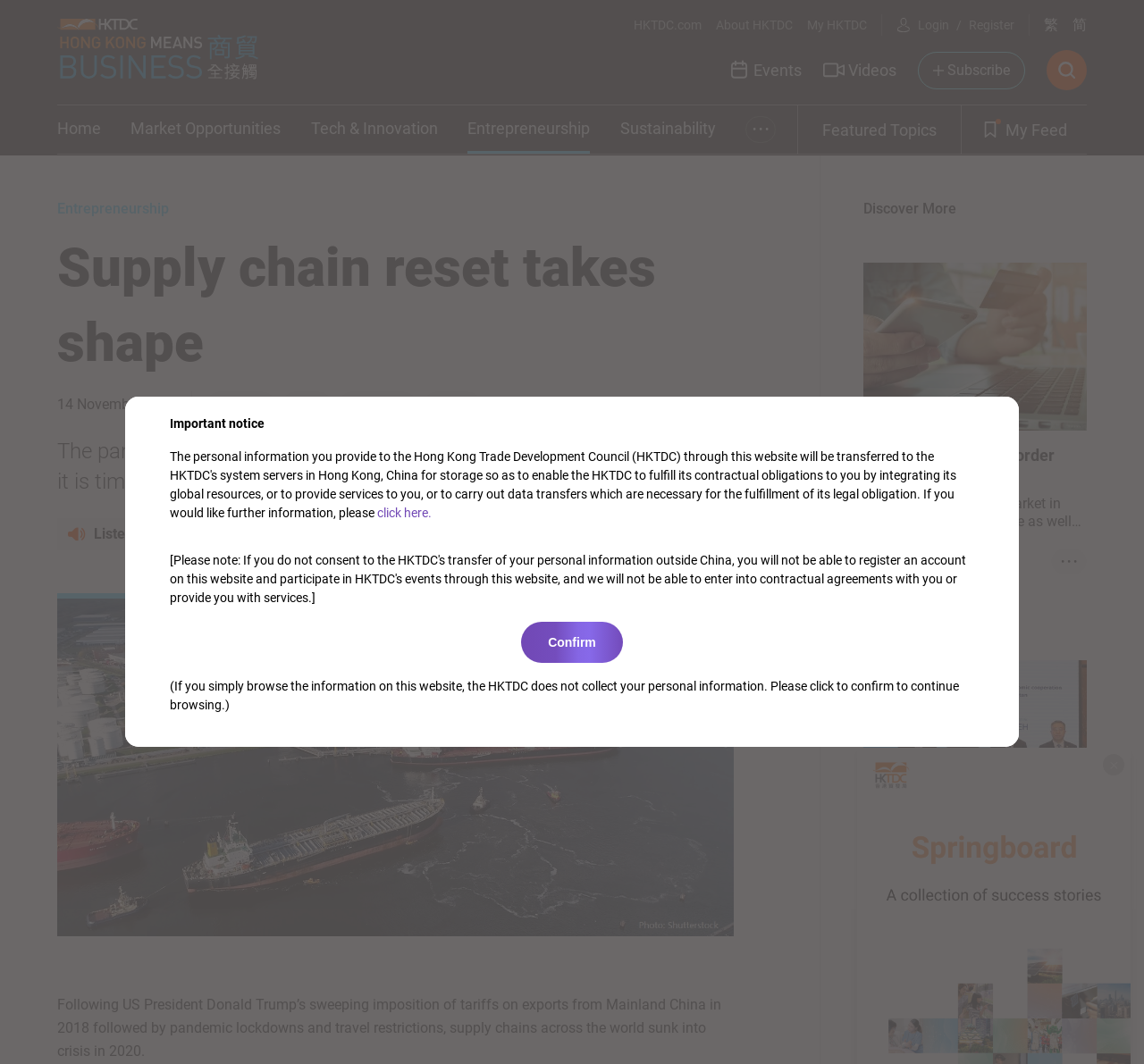Please locate the bounding box coordinates of the element that should be clicked to complete the given instruction: "Read more about 'Supply chain reset takes shape'".

[0.05, 0.217, 0.641, 0.358]